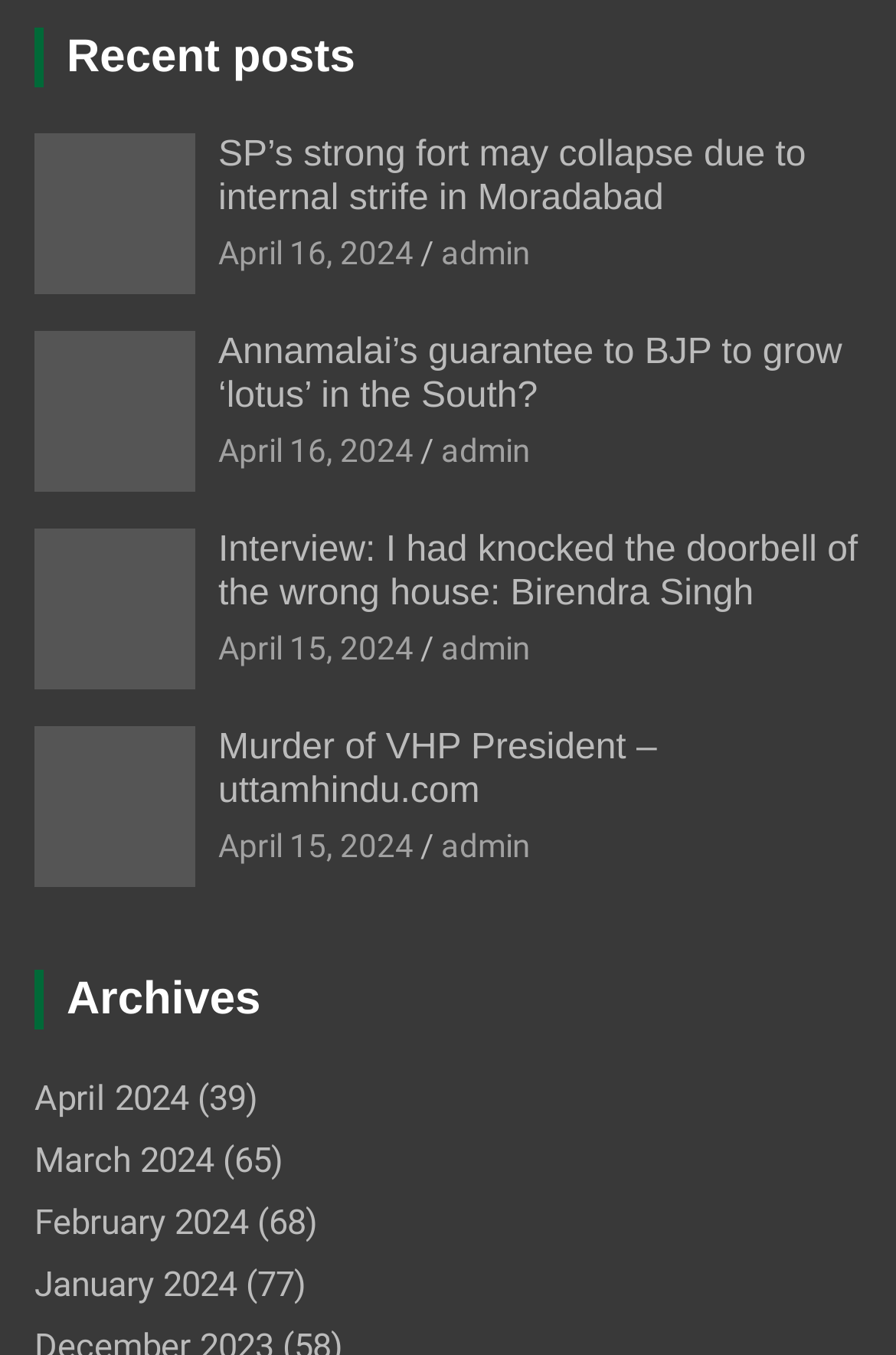Respond to the question with just a single word or phrase: 
What is the title of the first post?

SP’s strong fort may collapse due to internal strife in Moradabad